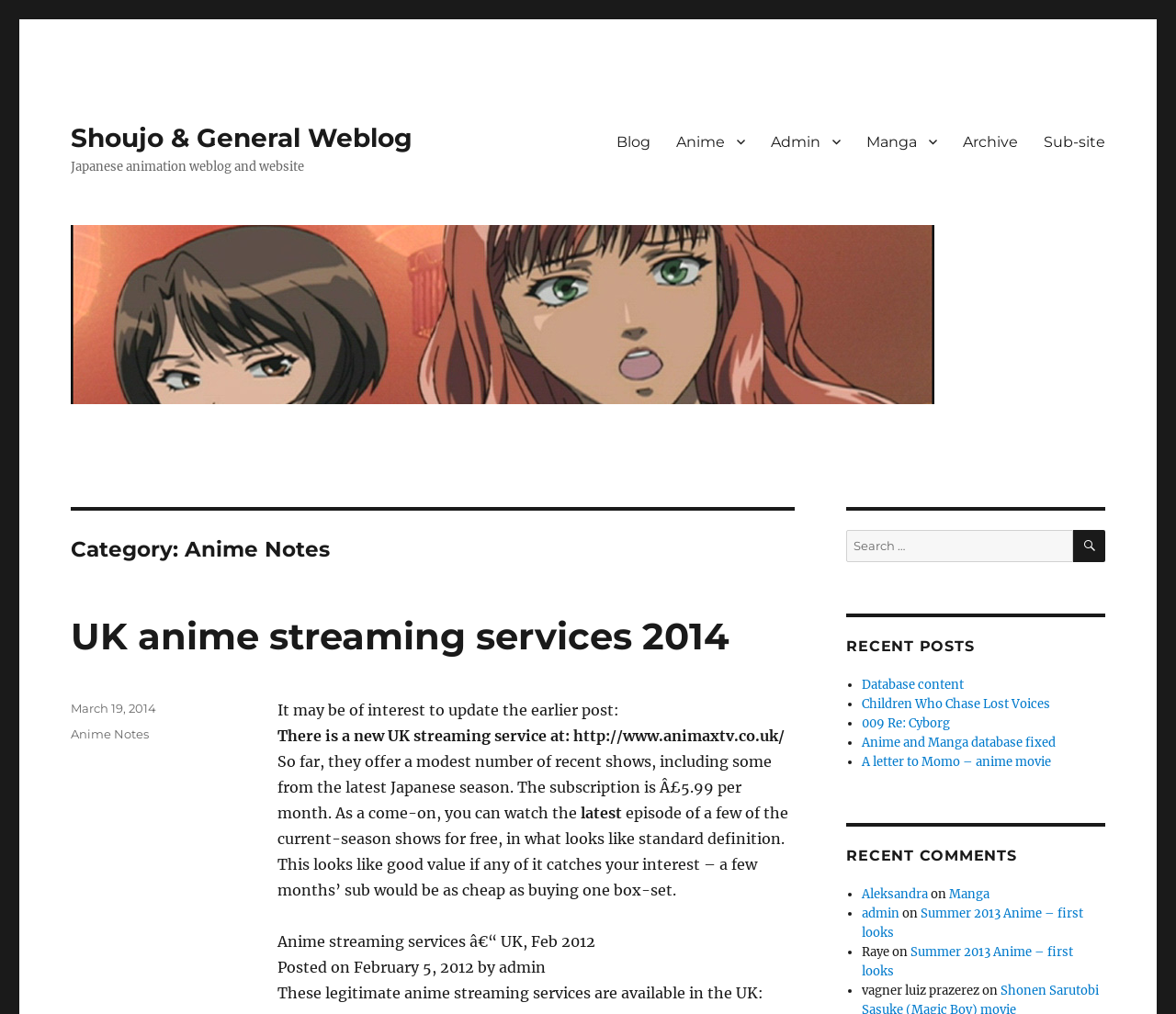What is the category of the post 'UK anime streaming services 2014'?
Analyze the image and deliver a detailed answer to the question.

The category of the post 'UK anime streaming services 2014' can be found in the heading element with the text 'Category: Anime Notes' above the post.